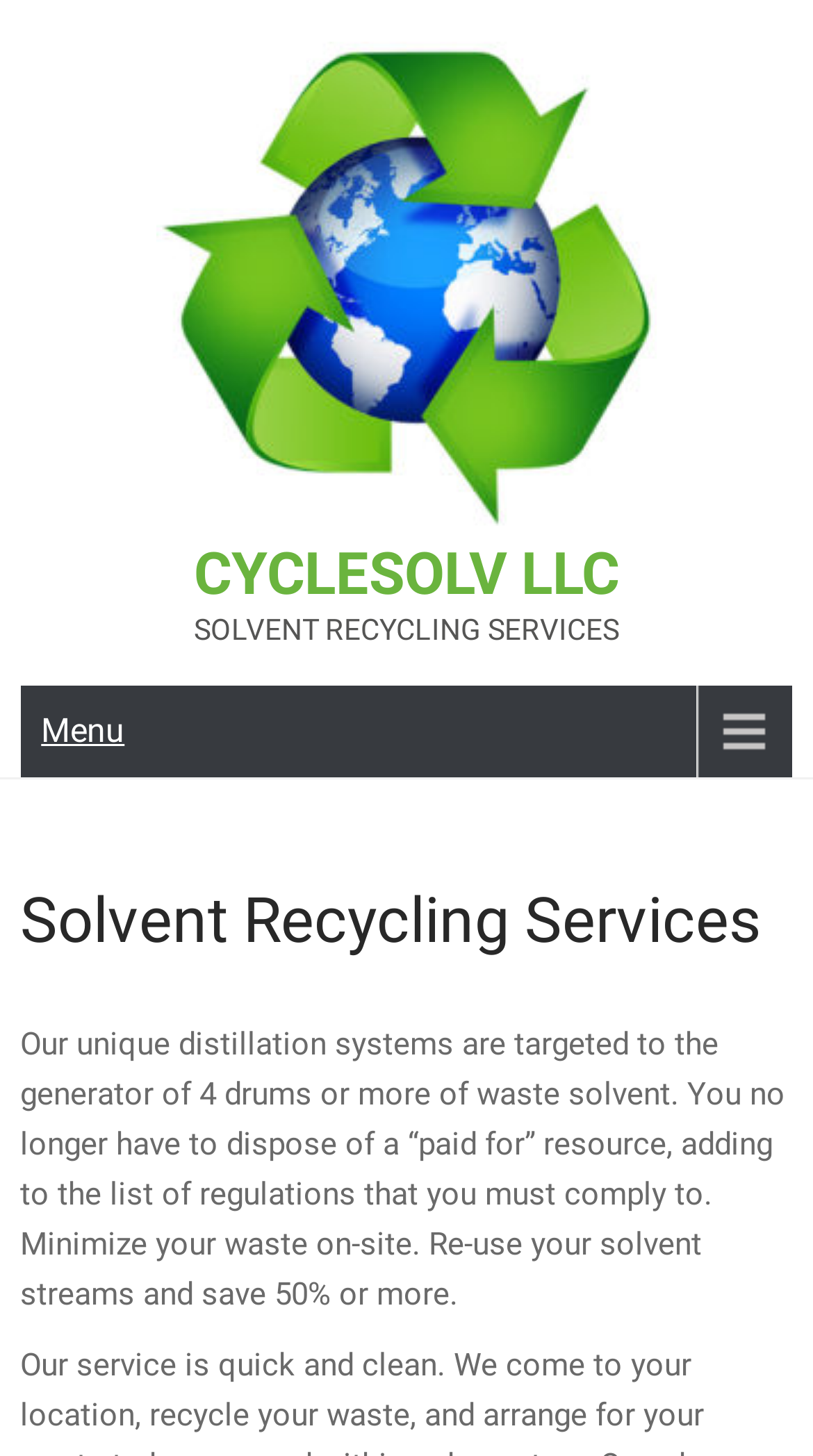Respond with a single word or phrase:
What is the potential savings of reusing solvent streams?

50% or more